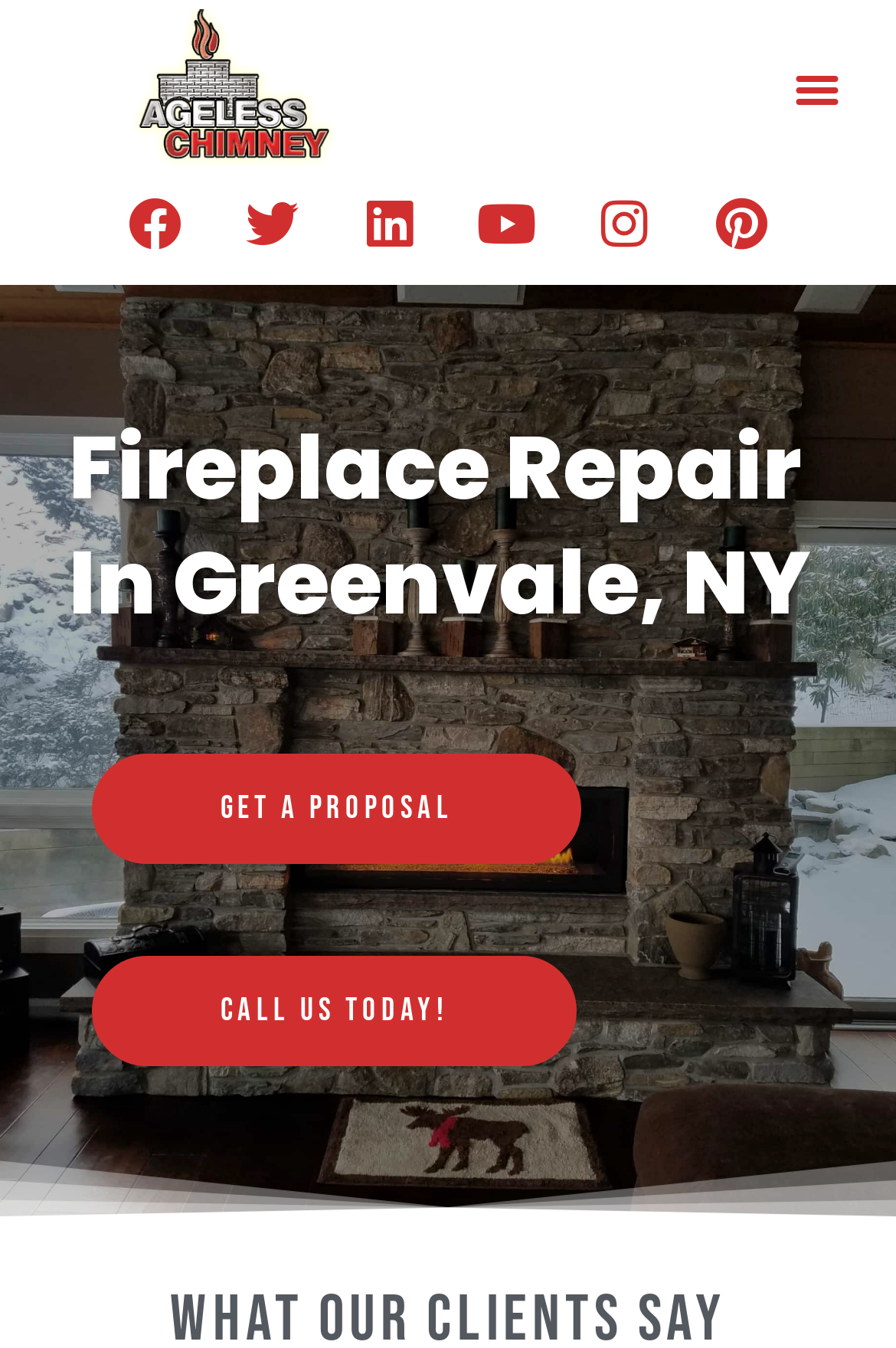Given the webpage screenshot, identify the bounding box of the UI element that matches this description: "Facebook".

[0.114, 0.127, 0.232, 0.205]